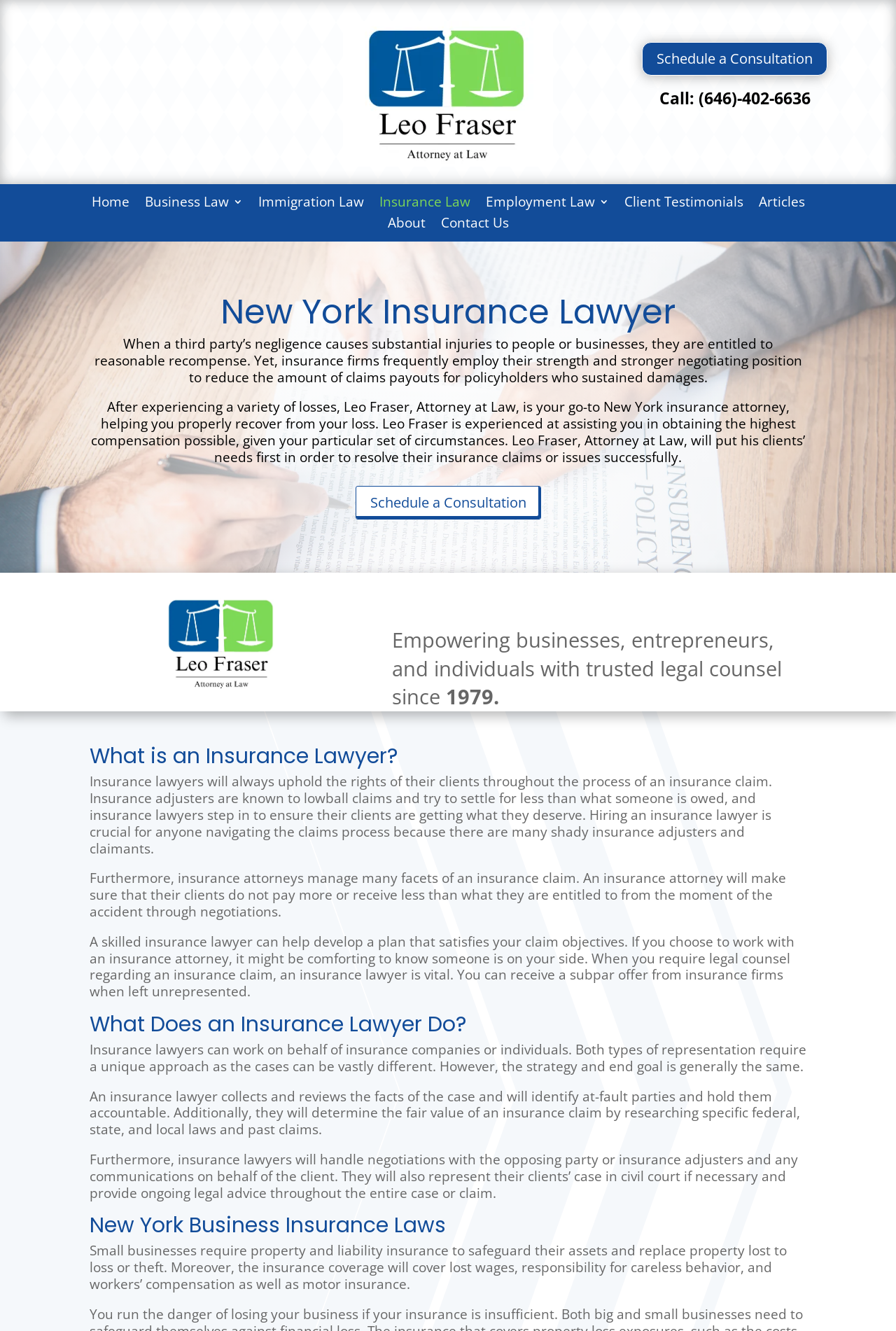Answer briefly with one word or phrase:
What does an insurance lawyer do during negotiations?

Handle communications with opposing party